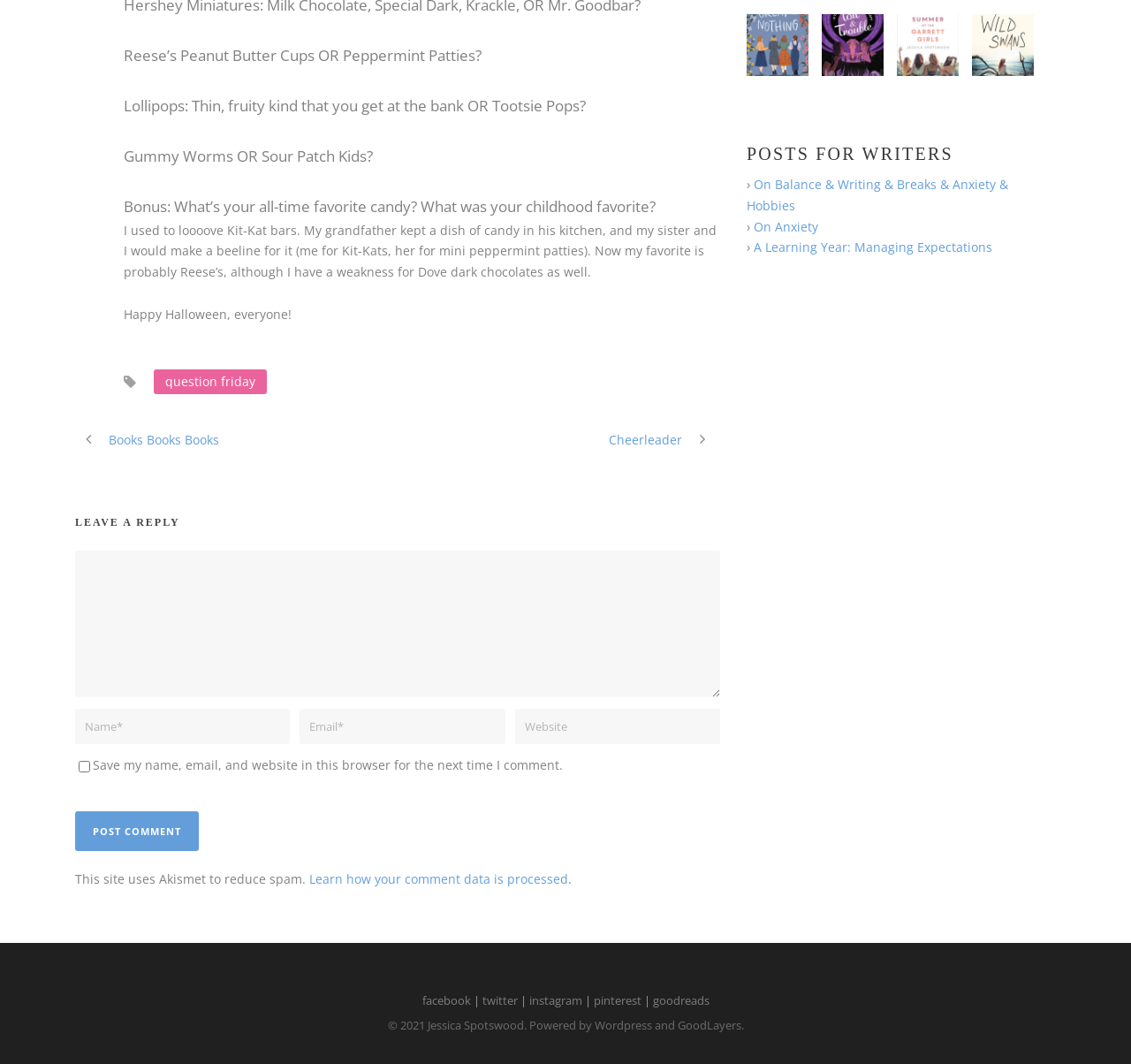Given the description: "Faith Organization Resources", determine the bounding box coordinates of the UI element. The coordinates should be formatted as four float numbers between 0 and 1, [left, top, right, bottom].

None